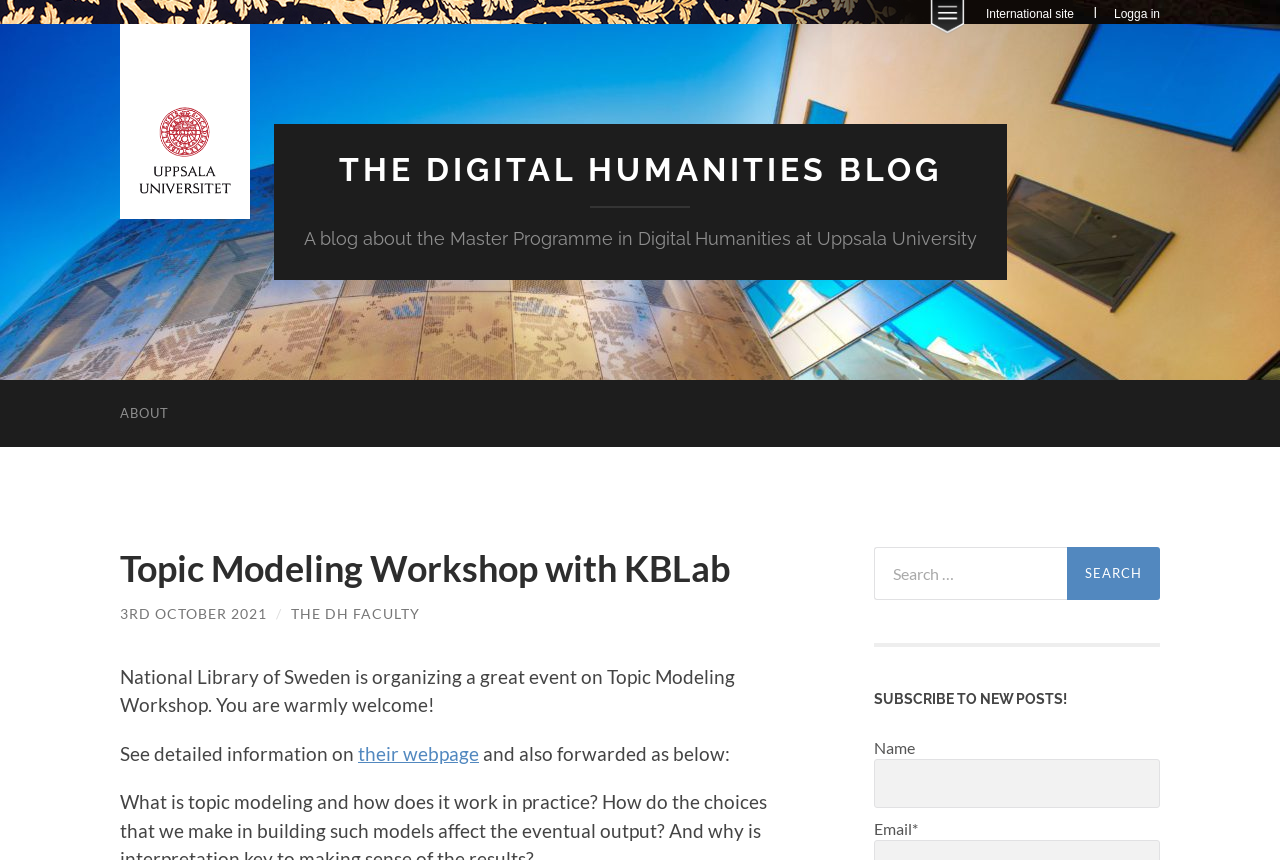Locate the bounding box coordinates of the element you need to click to accomplish the task described by this instruction: "log in".

[0.855, 0.008, 0.906, 0.028]